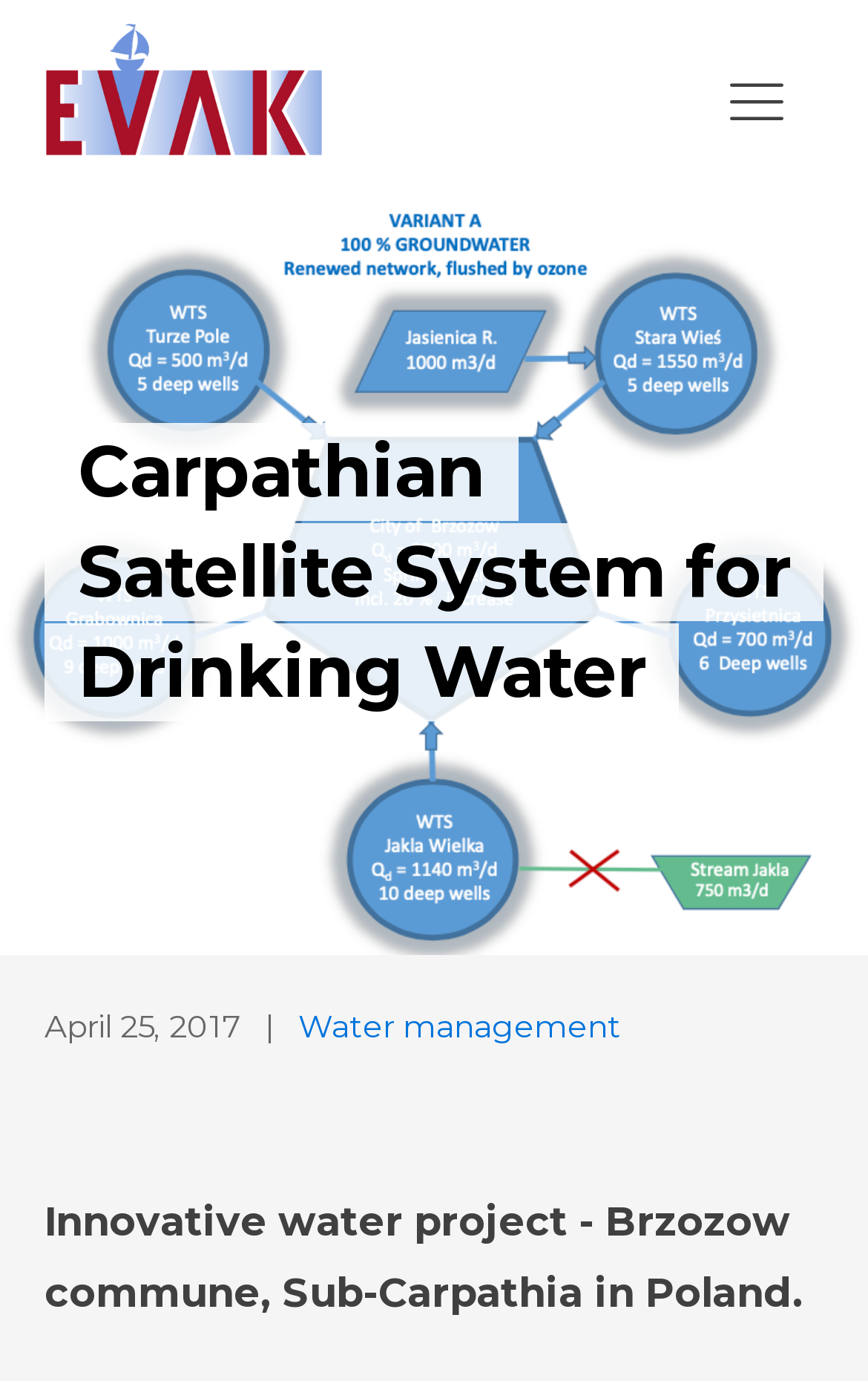Look at the image and give a detailed response to the following question: What is the category of the article?

I found the category of the article by looking at the link element that says 'Water management' which is located below the date of the article.